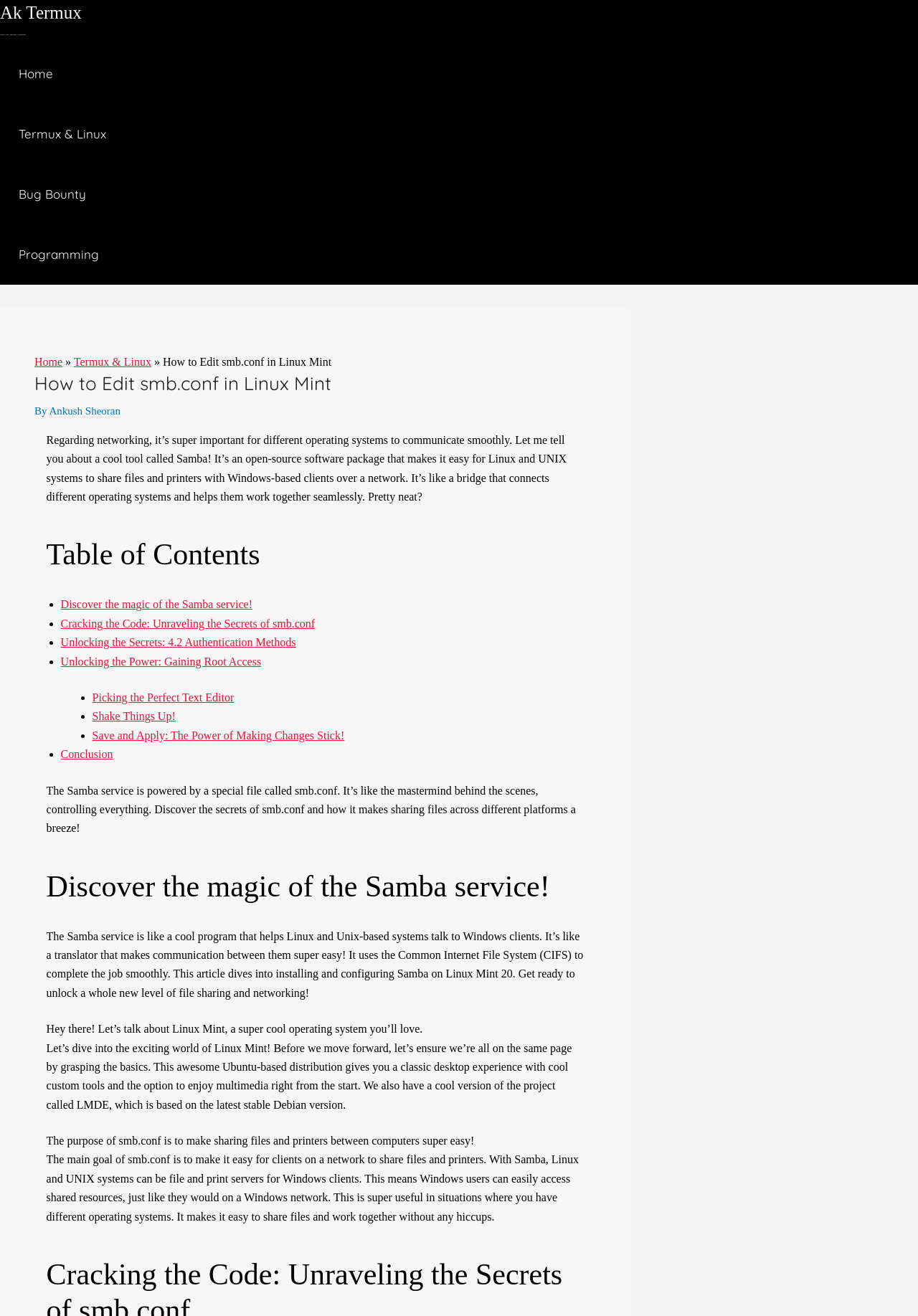Identify the bounding box coordinates for the UI element mentioned here: "Programming". Provide the coordinates as four float values between 0 and 1, i.e., [left, top, right, bottom].

[0.0, 0.171, 0.135, 0.217]